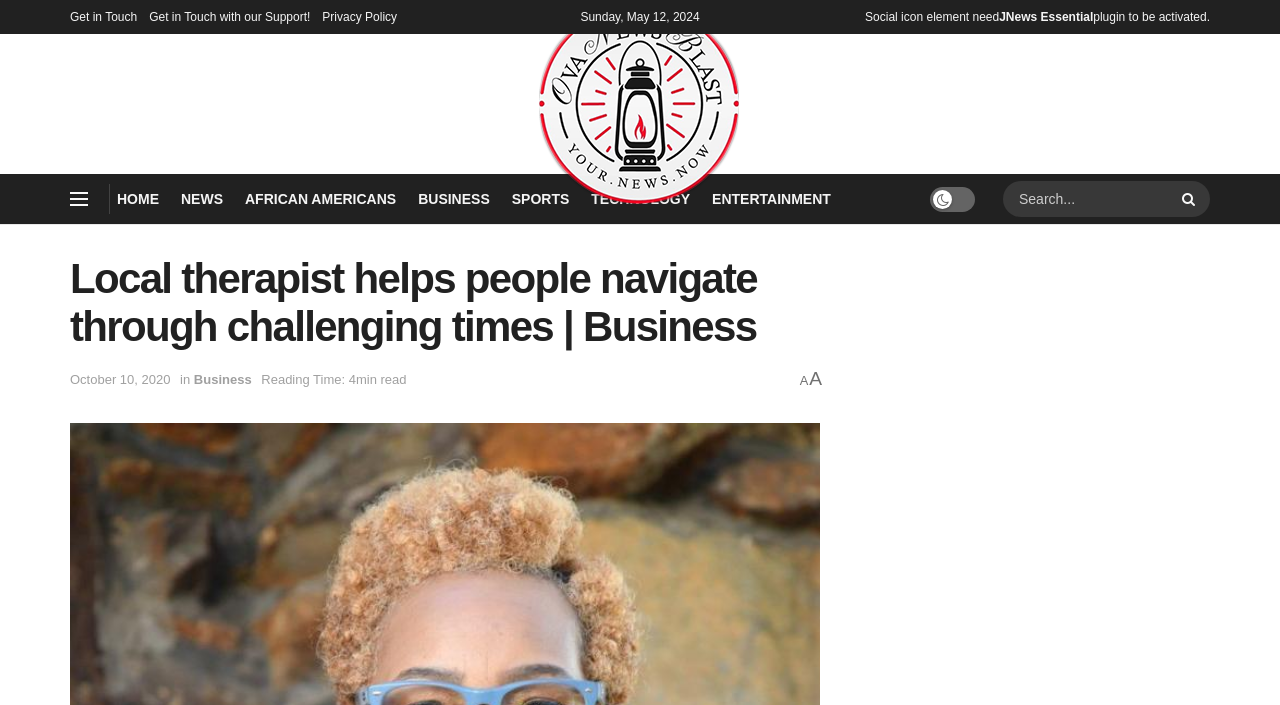Using the details in the image, give a detailed response to the question below:
What is the purpose of the button with a magnifying glass icon?

I found a button element with a magnifying glass icon, which is commonly used for search functionality, so I infer that the purpose of this button is to search.